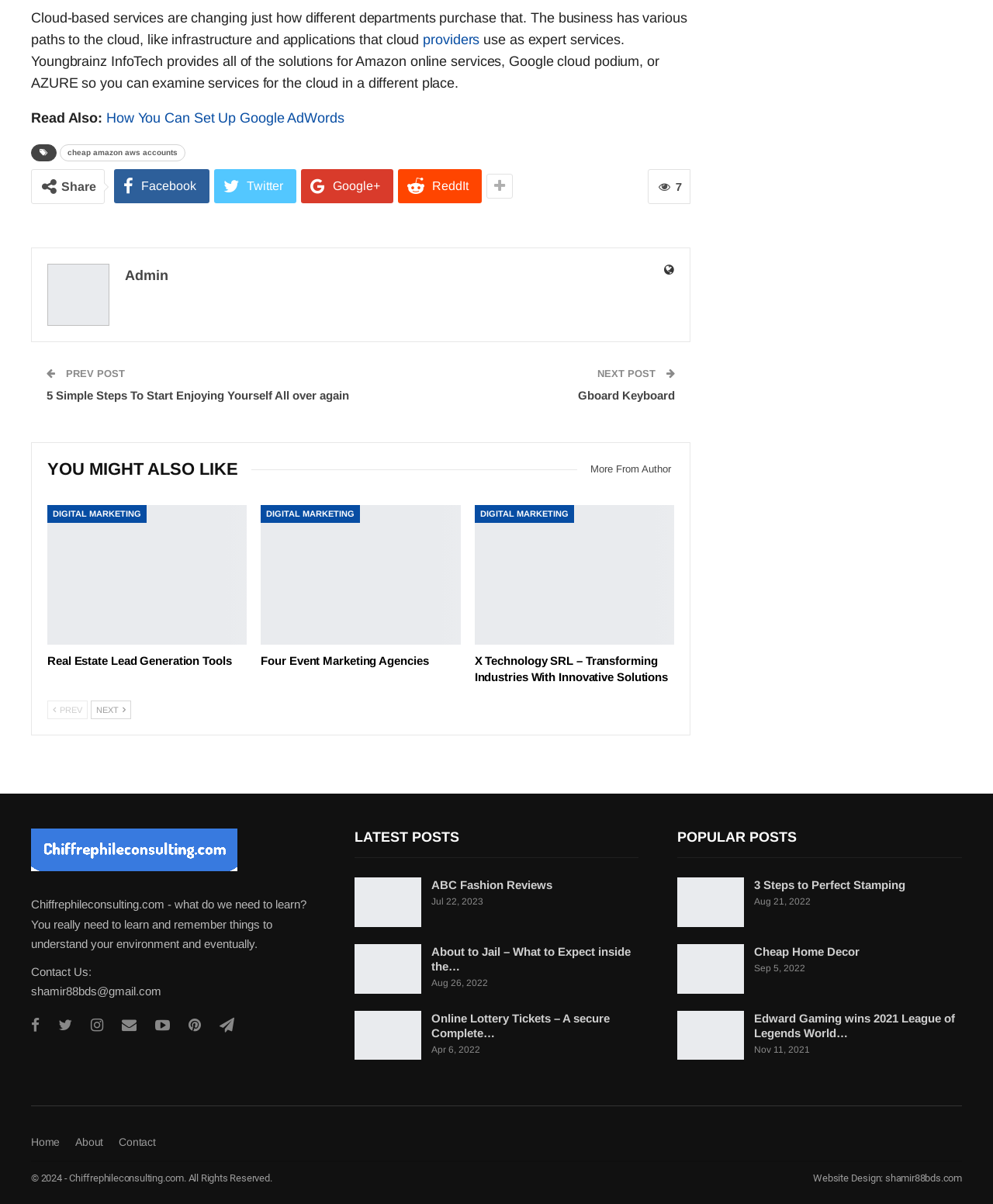What is the topic of the latest post?
Please provide a single word or phrase as the answer based on the screenshot.

Gboard Keyboard